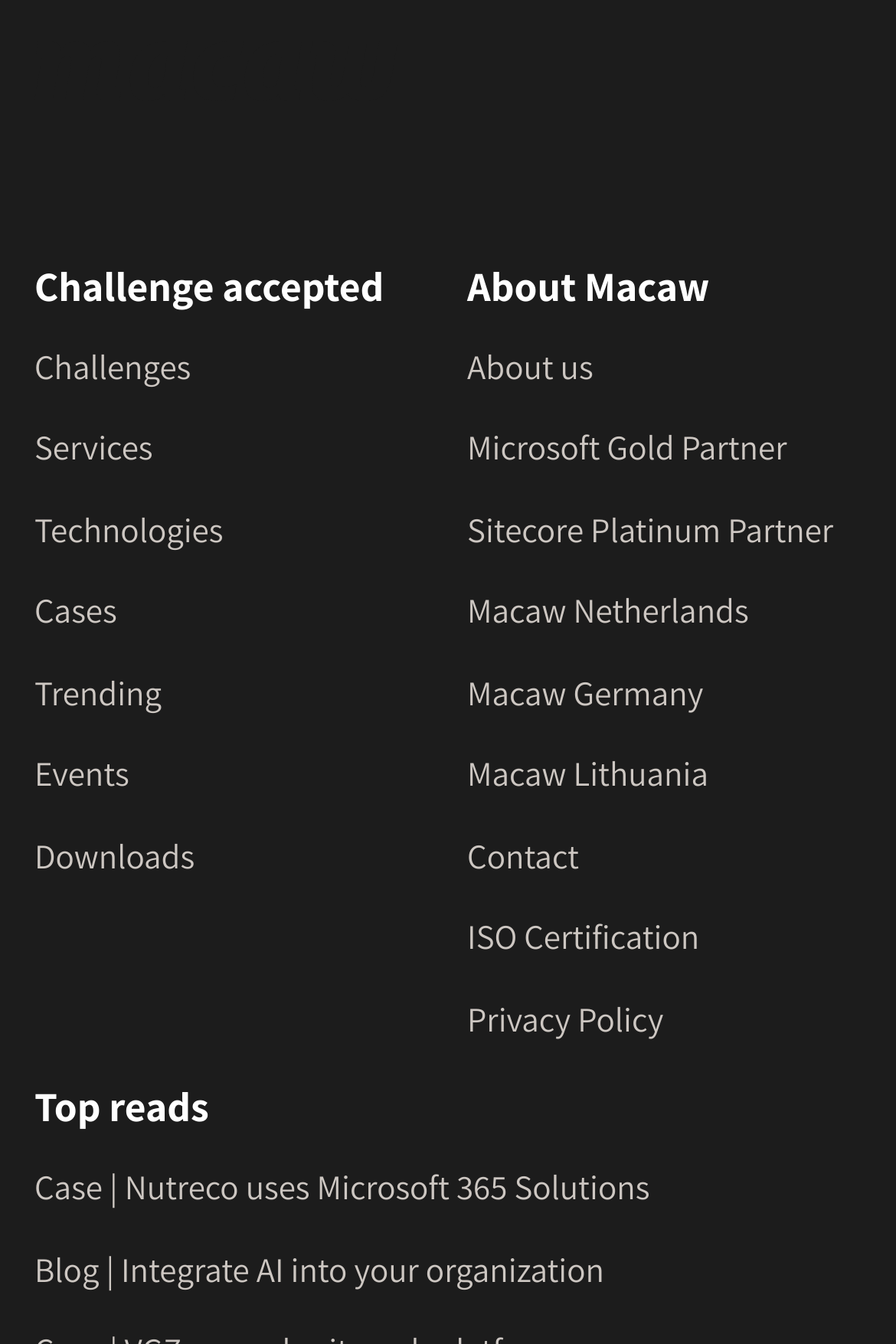Please locate the bounding box coordinates of the region I need to click to follow this instruction: "View Top reads".

[0.038, 0.806, 0.233, 0.845]